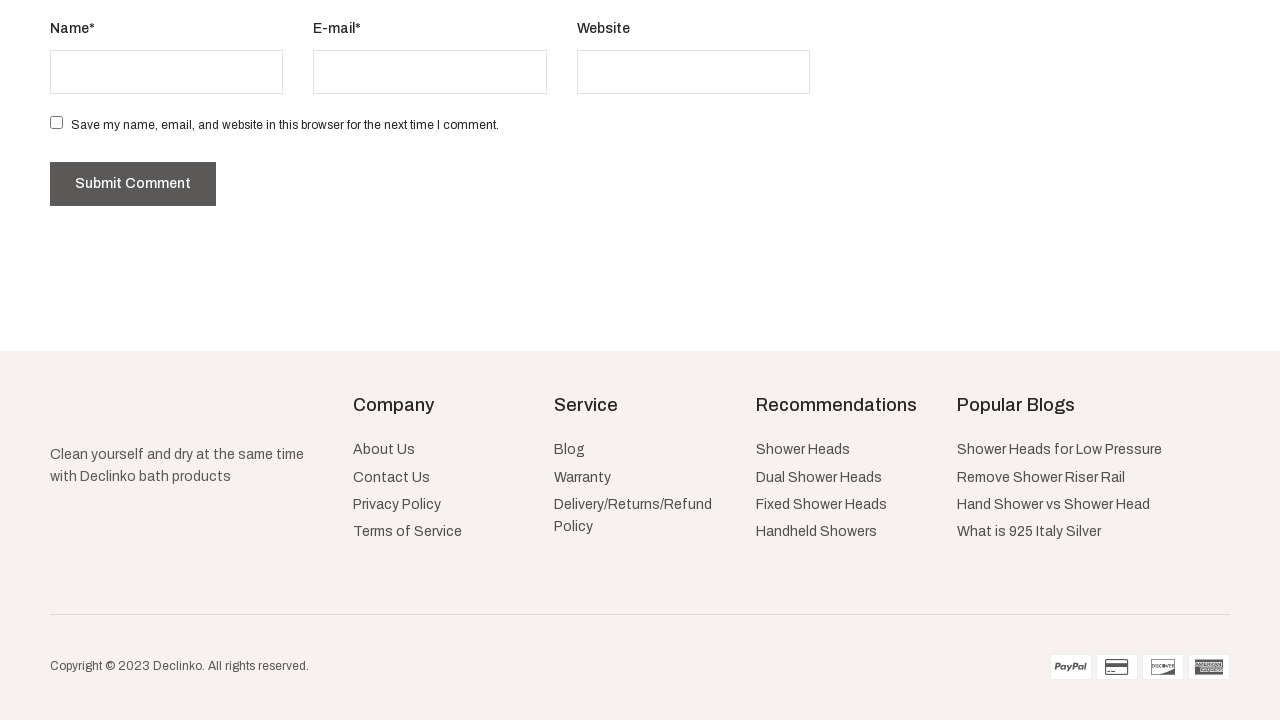What is the company's policy on refunds?
Answer the question using a single word or phrase, according to the image.

Delivery/Returns/Refund Policy